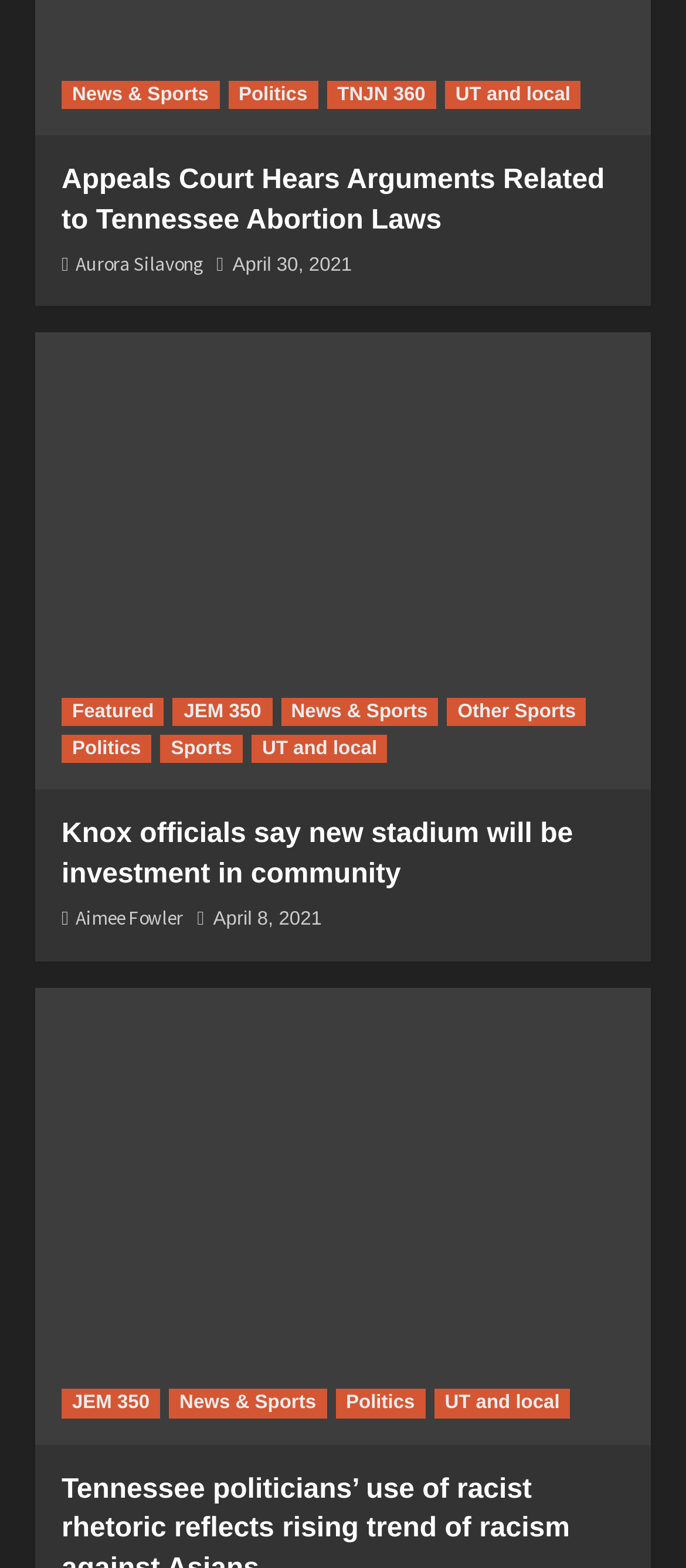What is the topic of the first article?
Look at the image and respond to the question as thoroughly as possible.

The first article's heading is 'Appeals Court Hears Arguments Related to Tennessee Abortion Laws', which indicates that the topic of the article is related to Tennessee Abortion Laws.